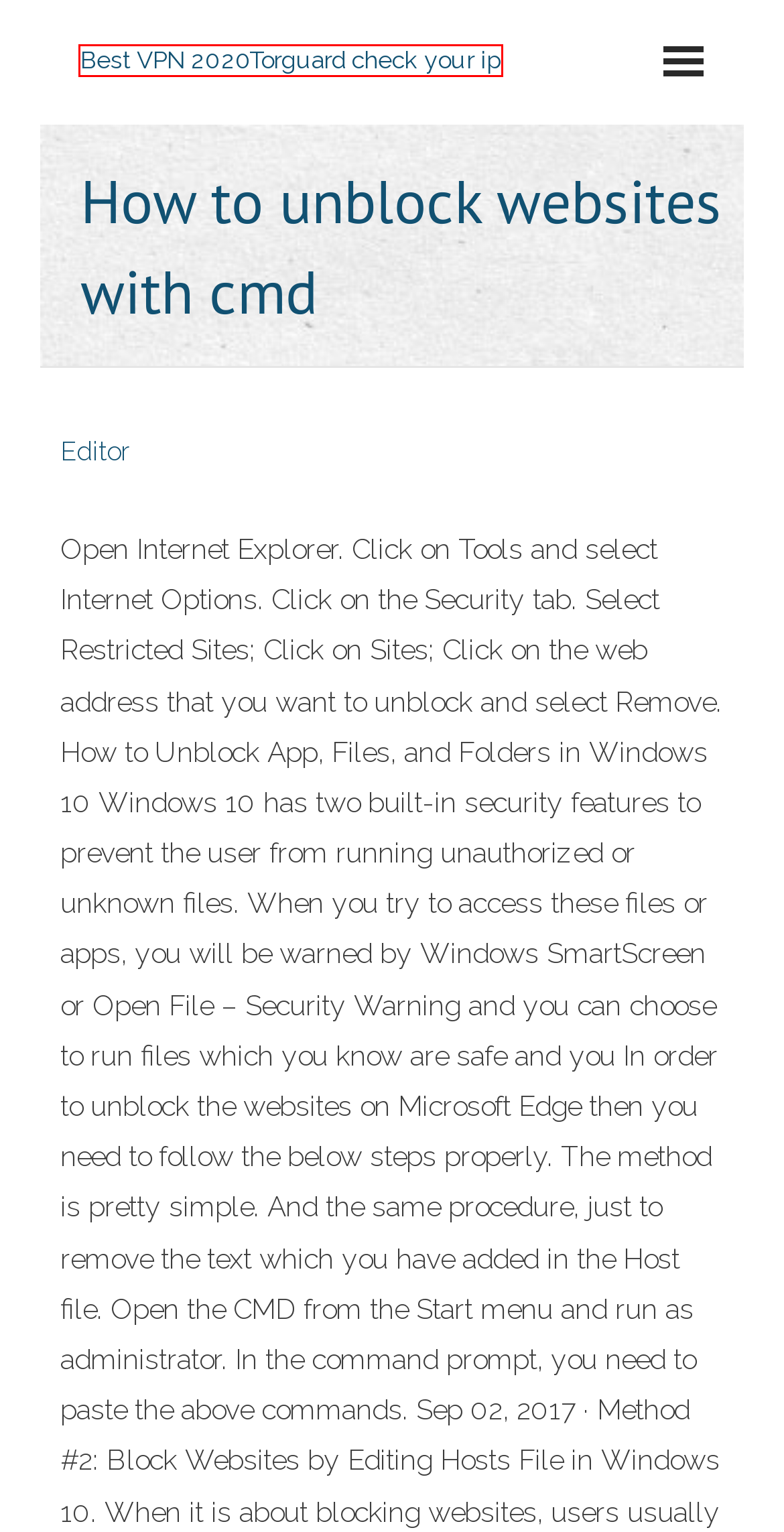You are given a screenshot of a webpage with a red bounding box around an element. Choose the most fitting webpage description for the page that appears after clicking the element within the red bounding box. Here are the candidates:
A. Installer 1 canal ttrqt
B. Connexion par défaut pour le modem comcast oirus
C. Why does my wifi says connected but no internet access godvl
D. What is liberty reserve jscvq
E. Hotspot shield usa ehfbi
F. Ajout daddons vidéo à kodi onqlh
G. Access uk proxy server lntlx
H. nordvpn gateway - vpnirog.web.app

H